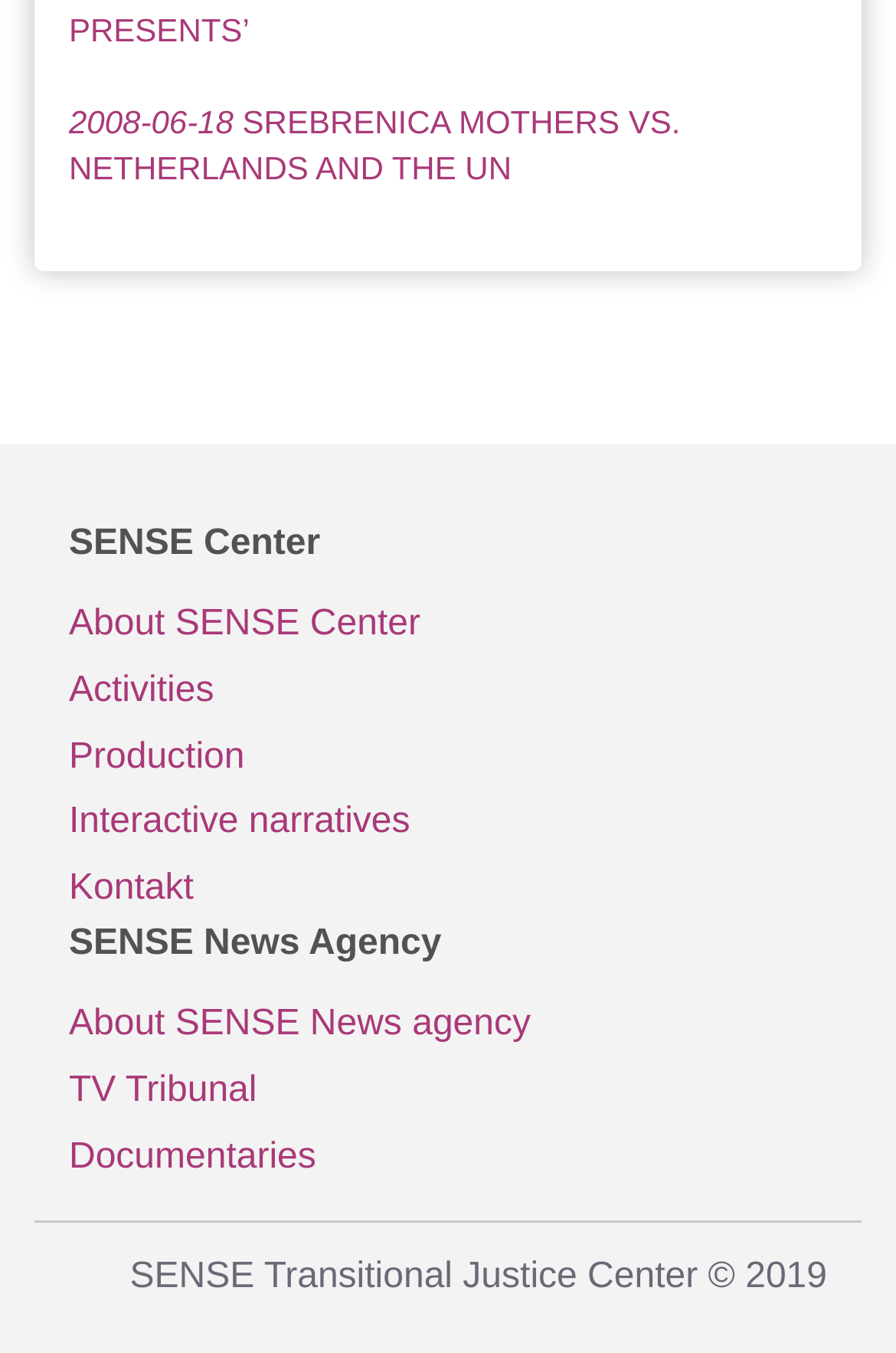Please answer the following question using a single word or phrase: 
What is the last link in the 'SENSE News Agency' section?

Documentaries